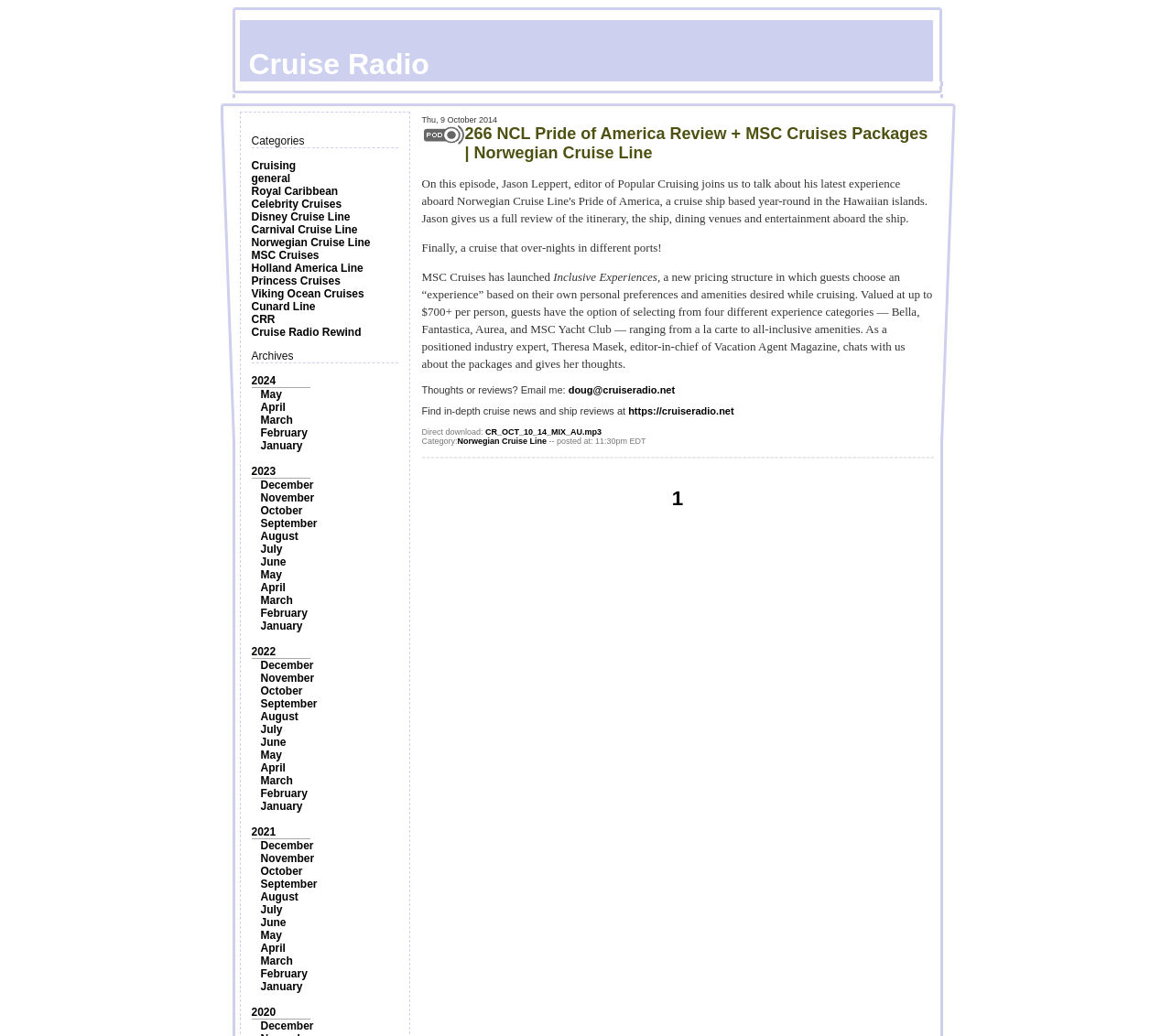What is the name of the cruise ship reviewed in the article?
Provide a fully detailed and comprehensive answer to the question.

The article reviews a cruise ship, and the name of the ship is 'Pride of America' which is operated by Norwegian Cruise Line.